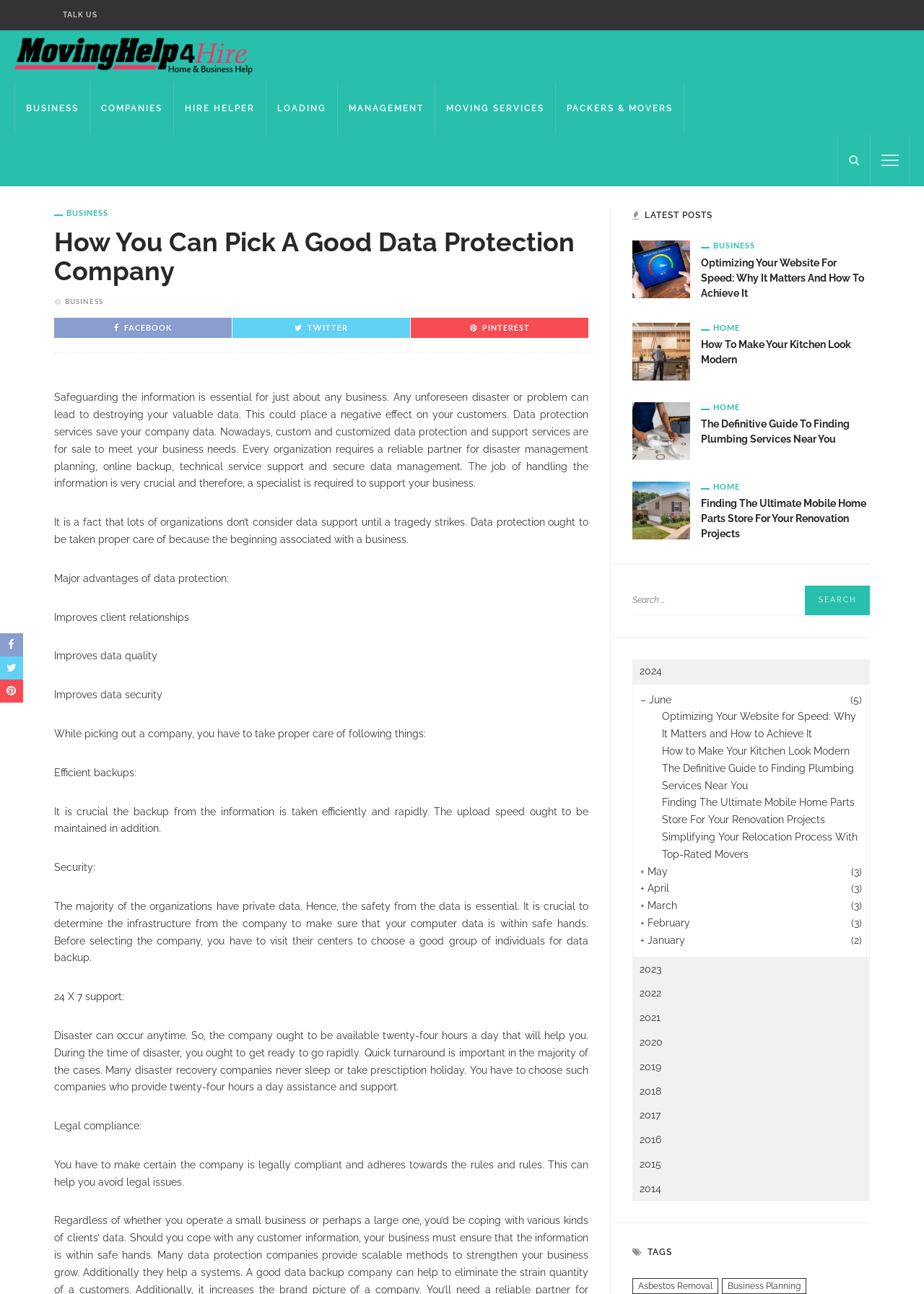What is the significance of 24/7 support in data protection services?
Deliver a detailed and extensive answer to the question.

The webpage highlights the importance of 24/7 support in data protection services, which enables quick turnaround in times of disaster, ensuring that businesses can recover rapidly and minimize losses.